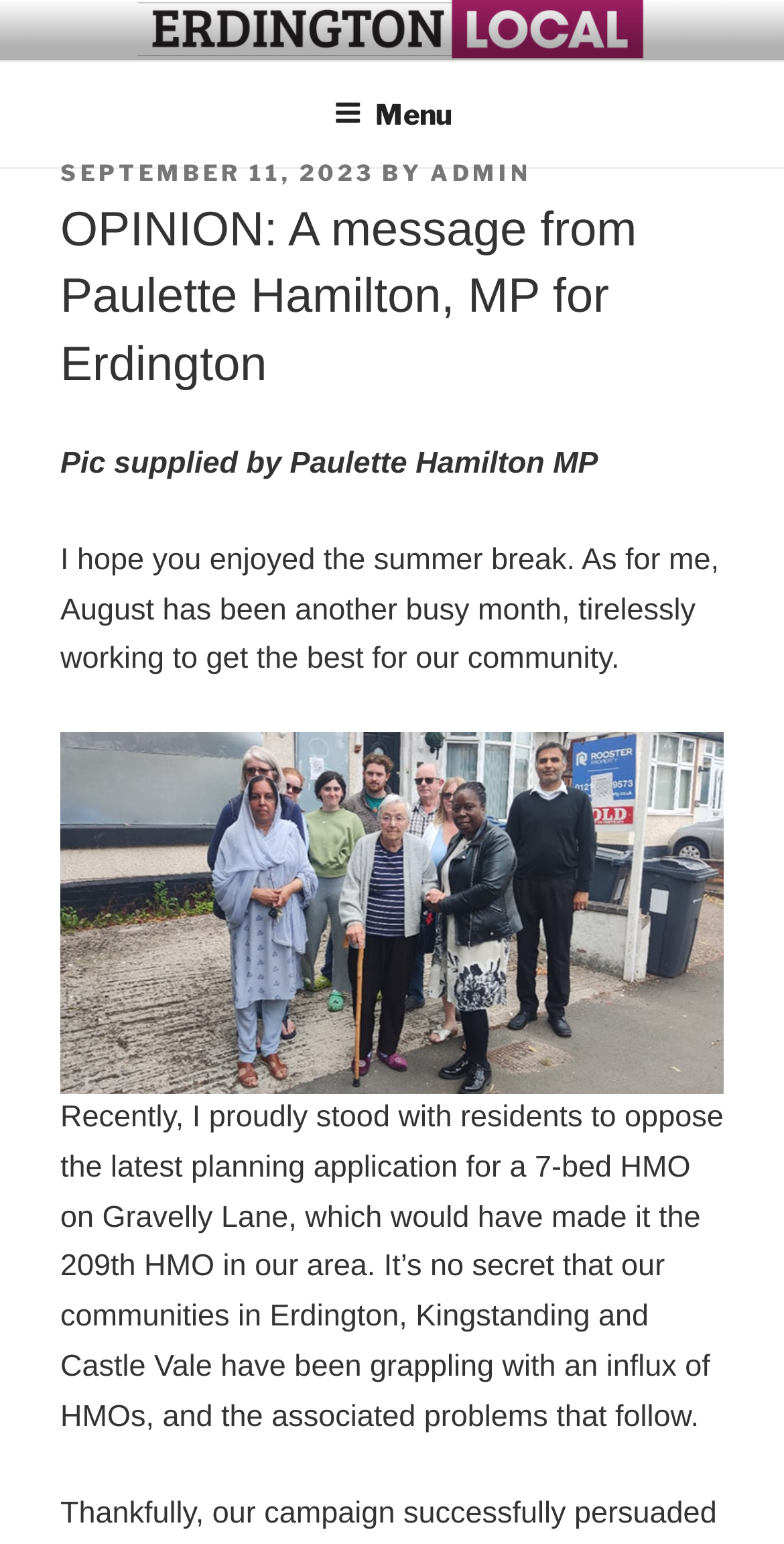Who is the author of this message?
Can you give a detailed and elaborate answer to the question?

The author of this message is Paulette Hamilton, which is mentioned in the header as 'OPINION: A message from Paulette Hamilton, MP for Erdington'.